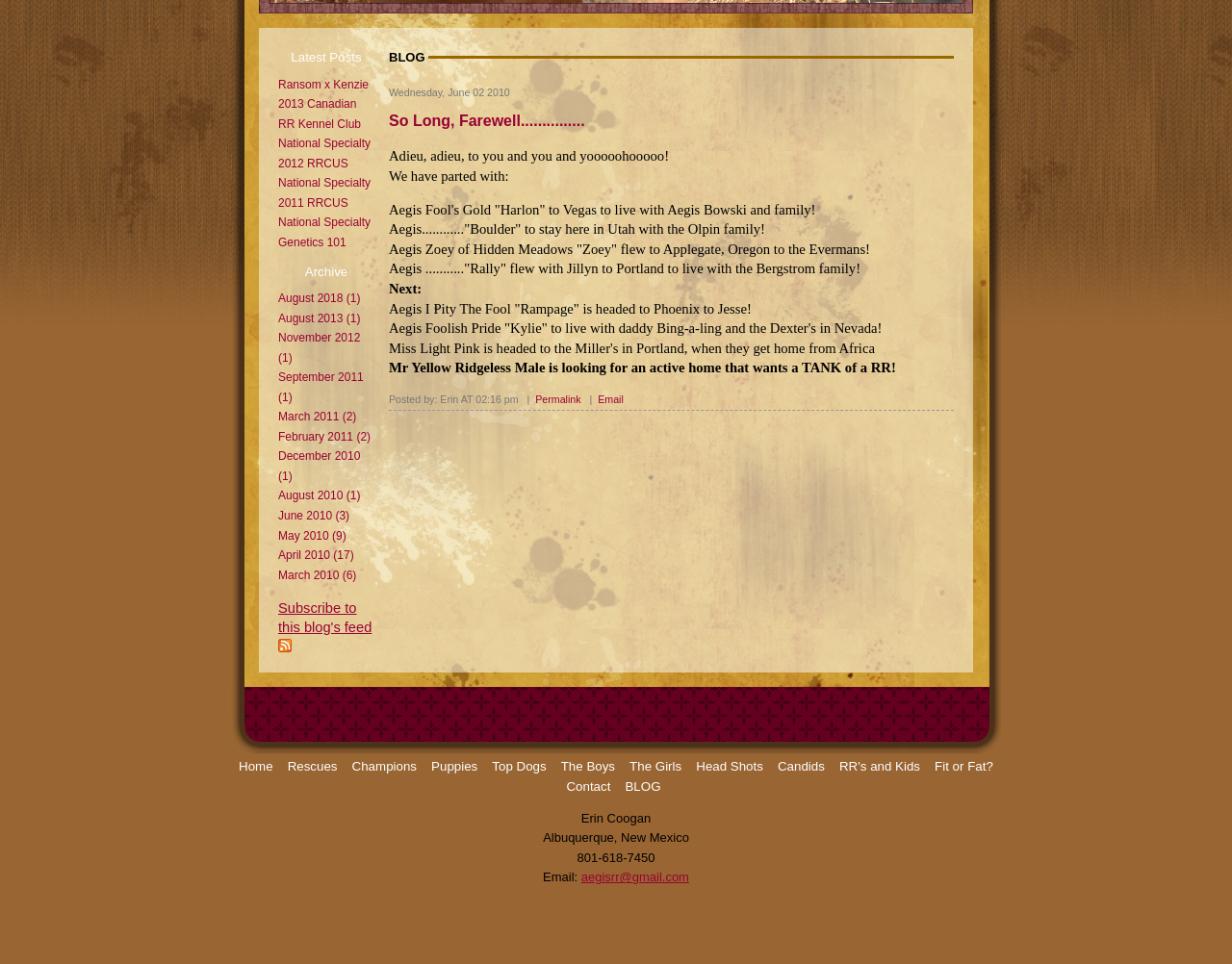Find the bounding box of the UI element described as: "aegisrr@gmail.com". The bounding box coordinates should be given as four float values between 0 and 1, i.e., [left, top, right, bottom].

[0.472, 0.902, 0.559, 0.917]